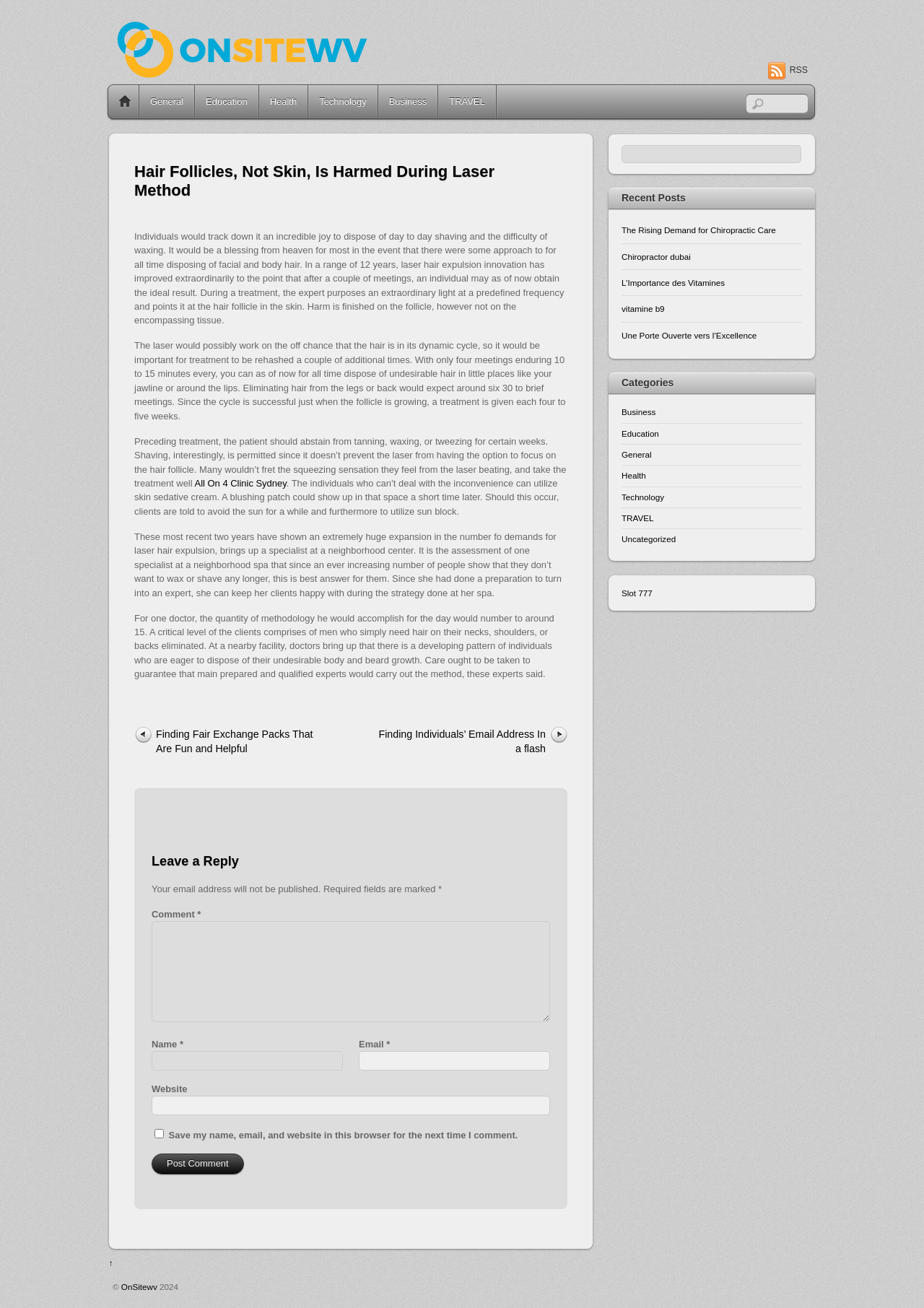What is the name of the clinic mentioned on the webpage?
From the screenshot, supply a one-word or short-phrase answer.

All On 4 Clinic Sydney